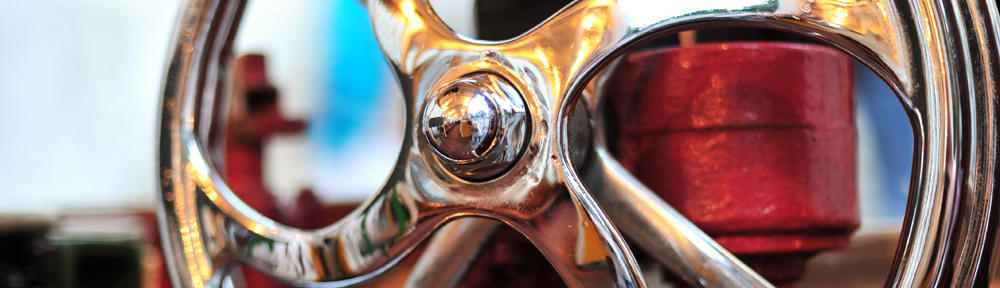What is the focus of the image?
Look at the image and provide a short answer using one word or a phrase.

The wheel